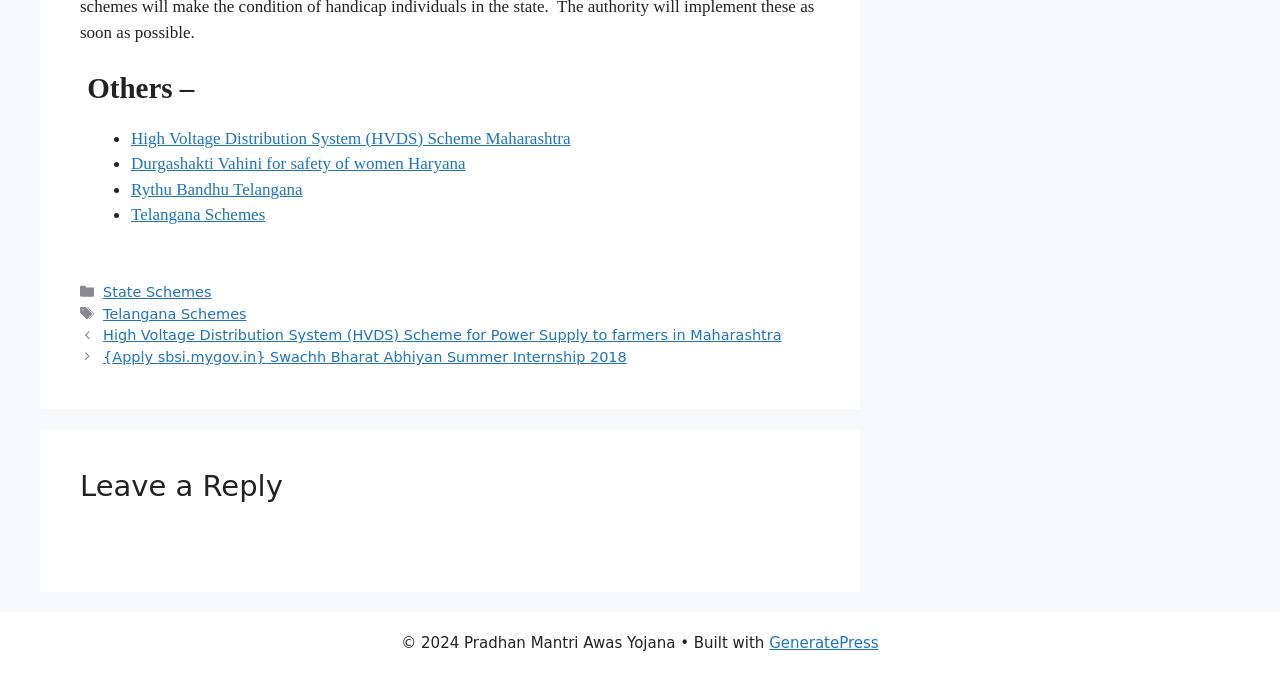Locate the bounding box coordinates of the segment that needs to be clicked to meet this instruction: "Check copyright information".

[0.314, 0.939, 0.528, 0.966]